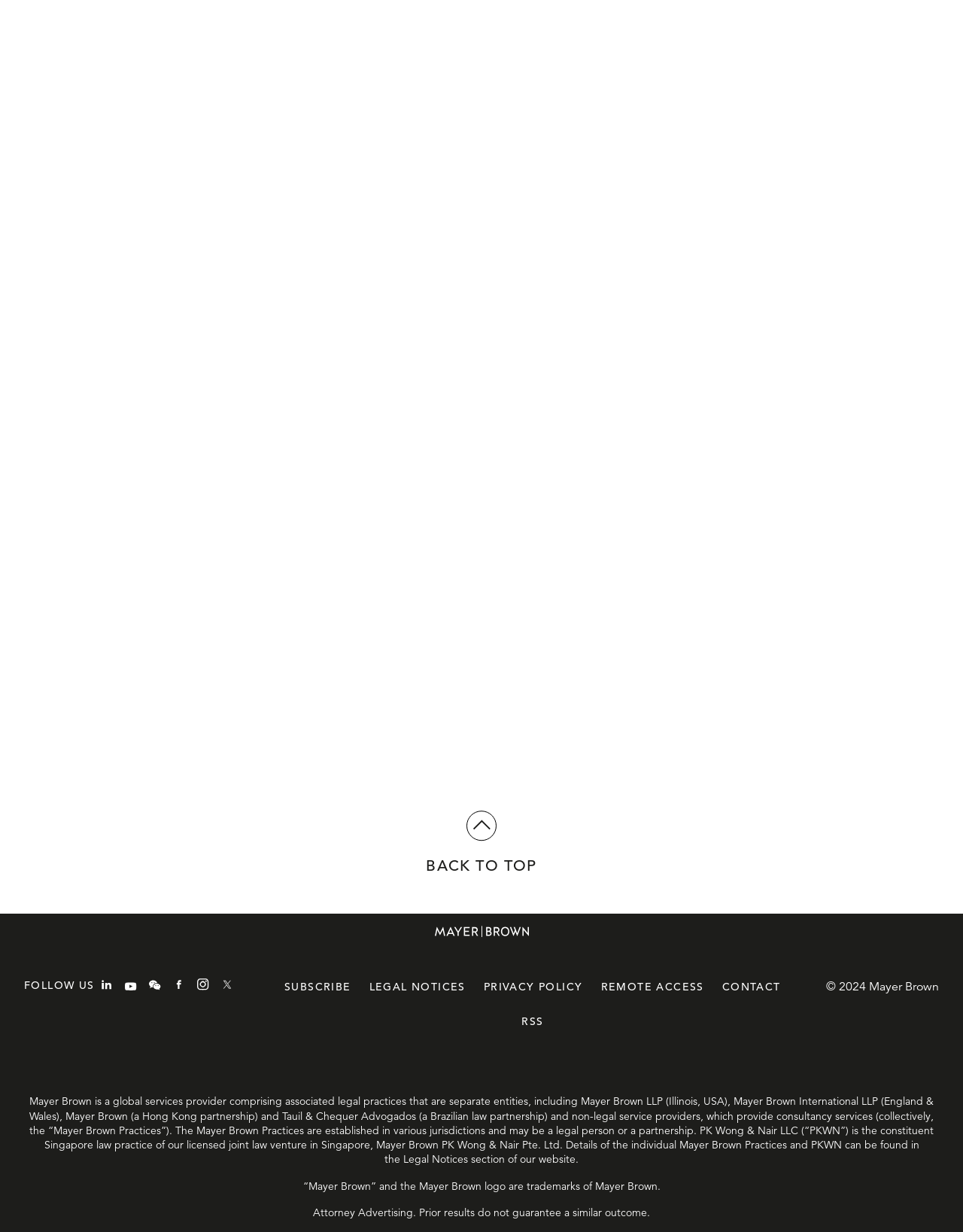Using the information from the screenshot, answer the following question thoroughly:
What is the name of the law practice in Singapore?

According to the webpage content, I can see that the constituent Singapore law practice of the licensed joint law venture in Singapore is PK Wong & Nair LLC, which is mentioned in the detailed description of the Mayer Brown Practices.